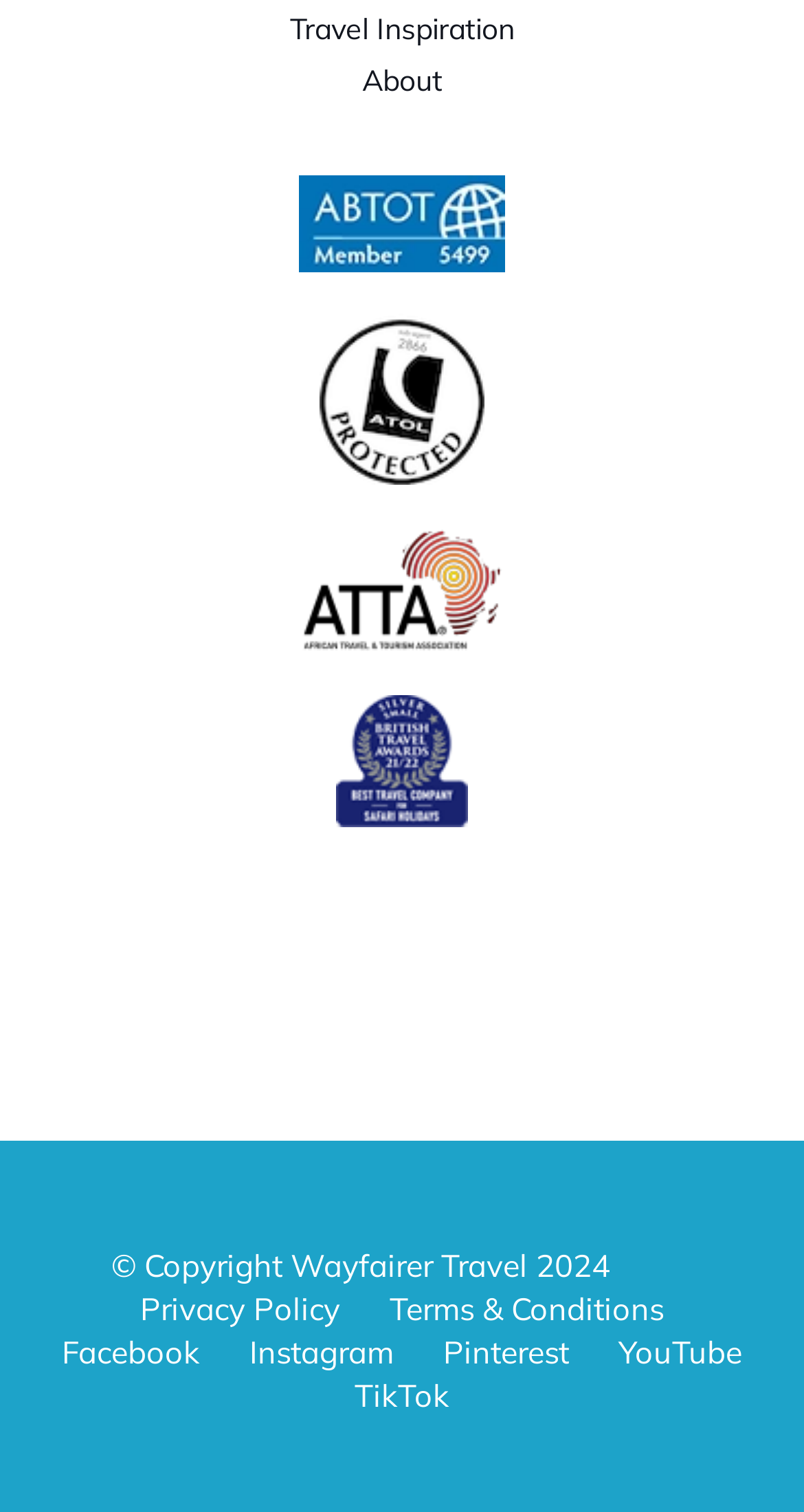Specify the bounding box coordinates of the area to click in order to execute this command: 'View About'. The coordinates should consist of four float numbers ranging from 0 to 1, and should be formatted as [left, top, right, bottom].

[0.45, 0.041, 0.55, 0.066]